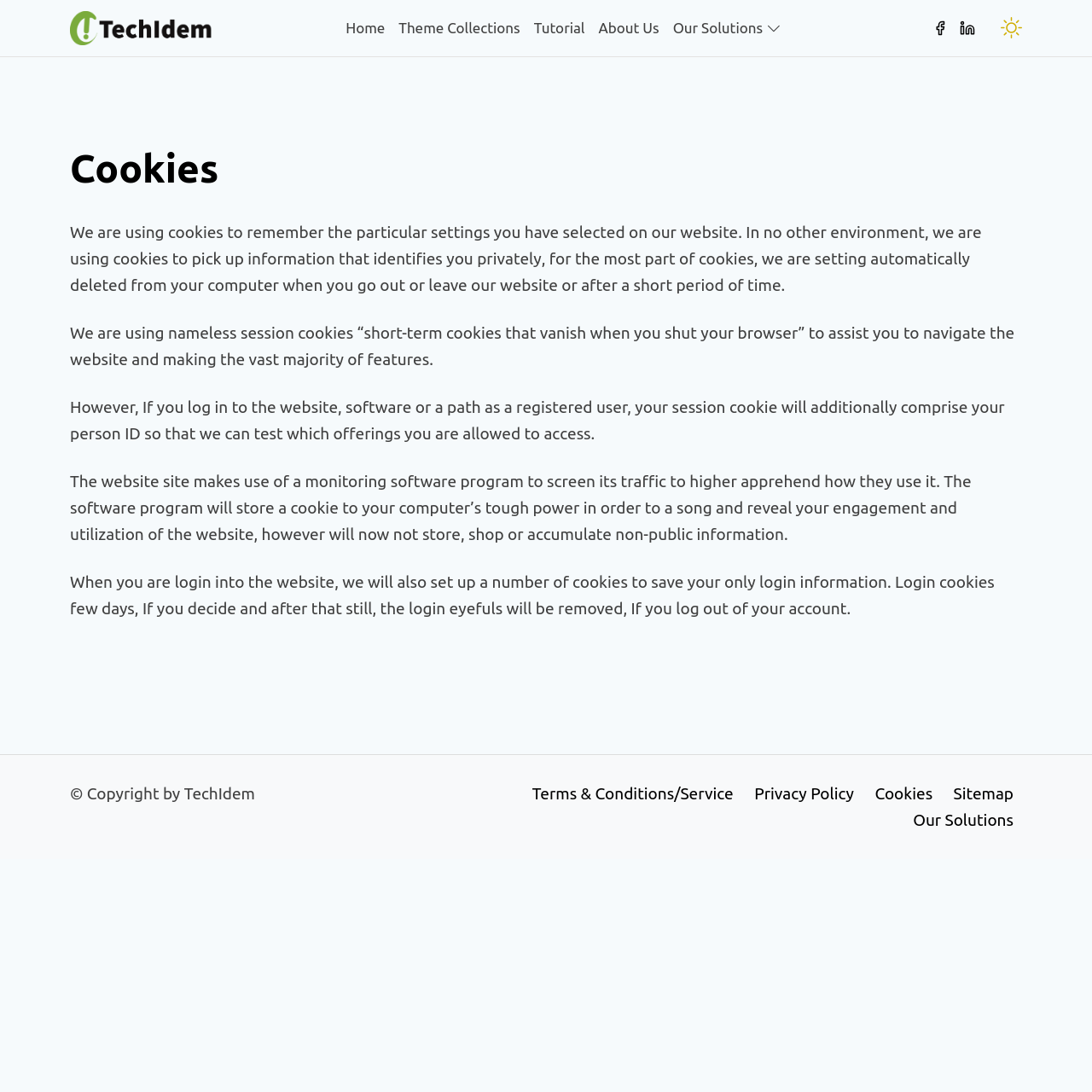What is the name of the company that owns the copyright?
Please provide a single word or phrase as your answer based on the image.

TechIdem